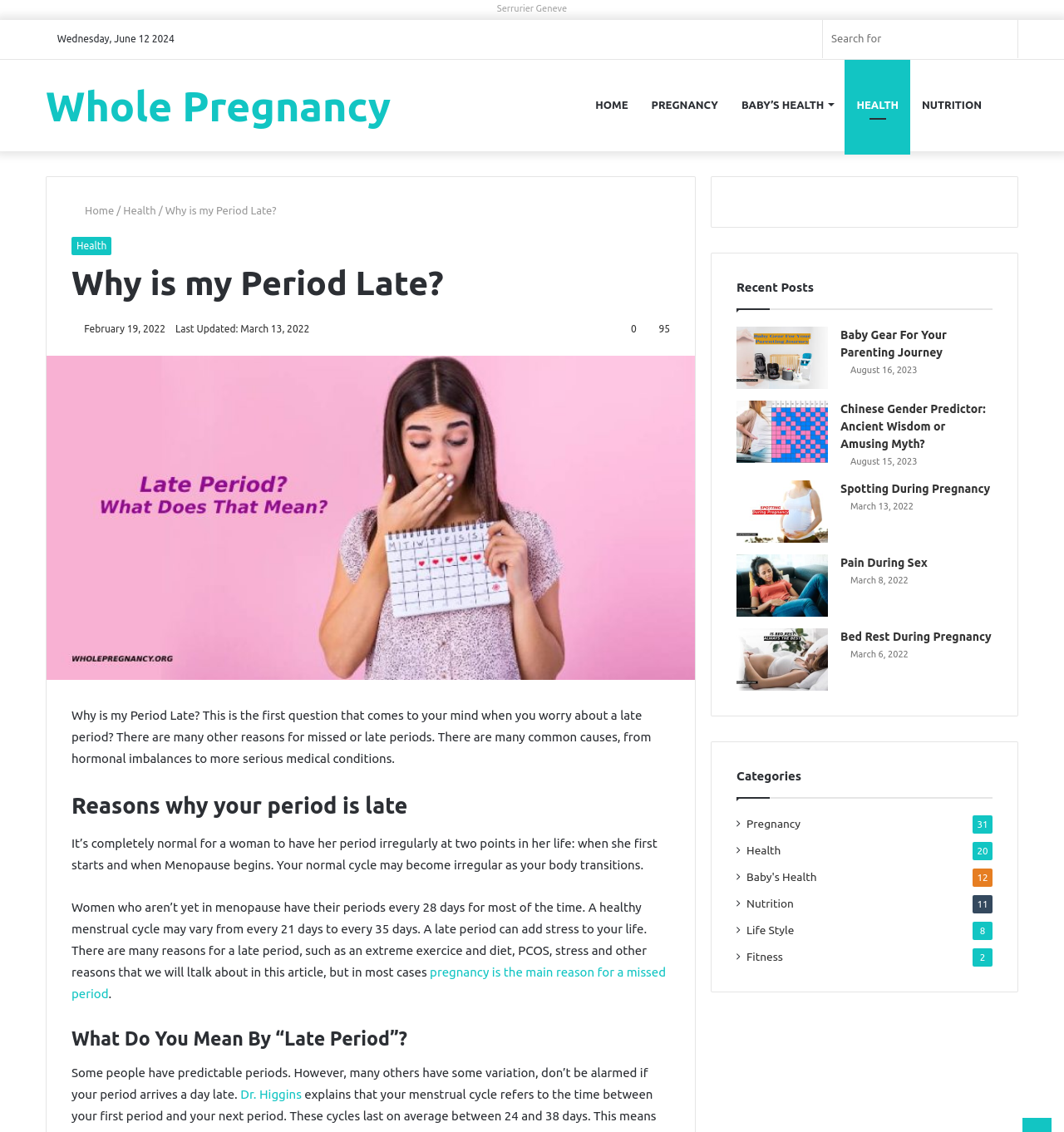How many days can a healthy menstrual cycle vary from?
Please respond to the question with a detailed and well-explained answer.

I found the answer by reading the text 'A healthy menstrual cycle may vary from every 21 days to every 35 days.' which is located in the article 'Why is my Period Late?'.